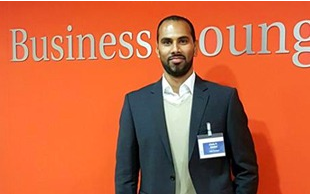What is the individual wearing?
Offer a detailed and full explanation in response to the question.

The individual is dressed in a smart blazer and a light sweater, which projects a professional demeanor, suggesting that he is attending a business or networking event.